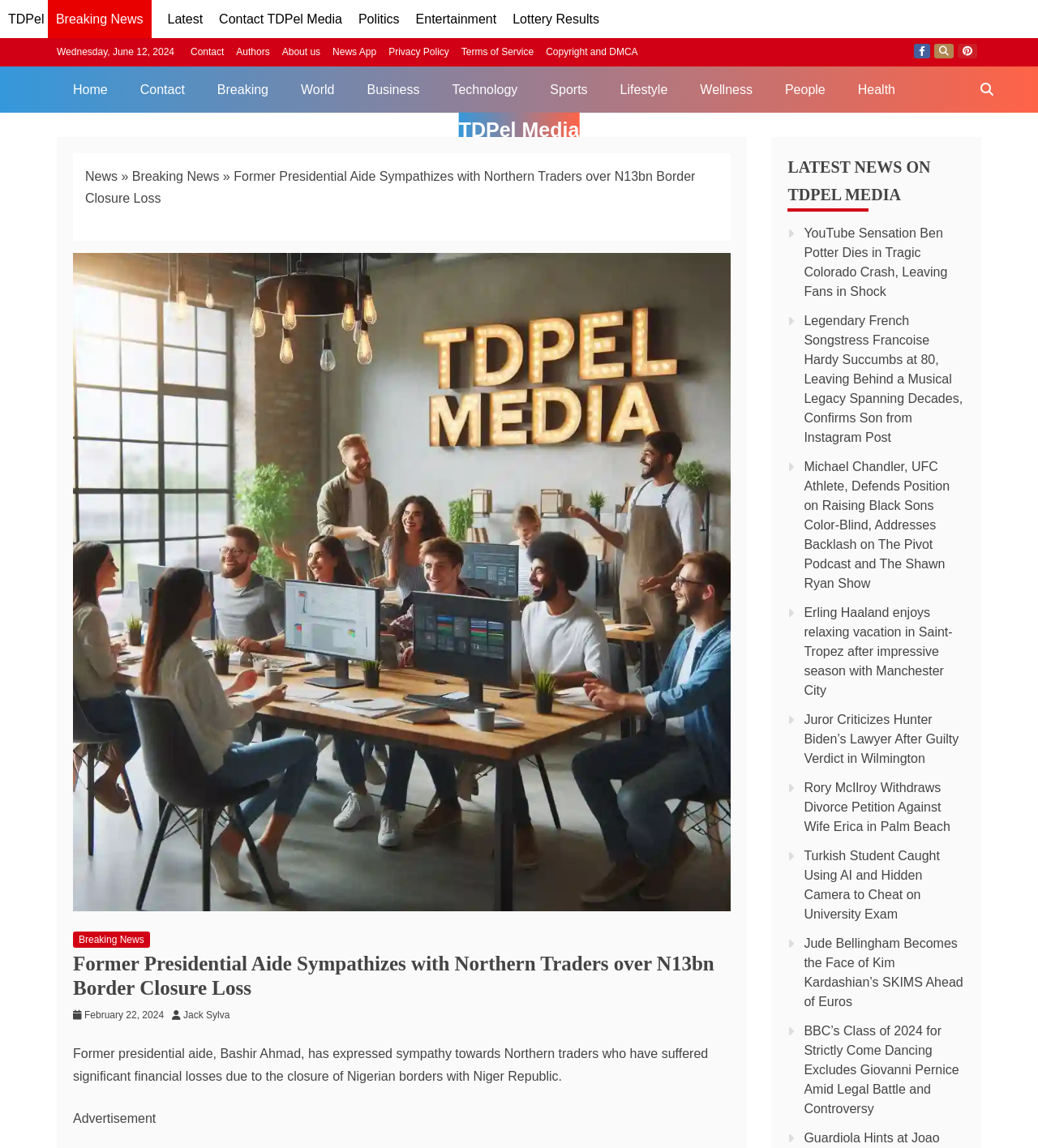Please identify the bounding box coordinates of the element's region that needs to be clicked to fulfill the following instruction: "check warranty information". The bounding box coordinates should consist of four float numbers between 0 and 1, i.e., [left, top, right, bottom].

None